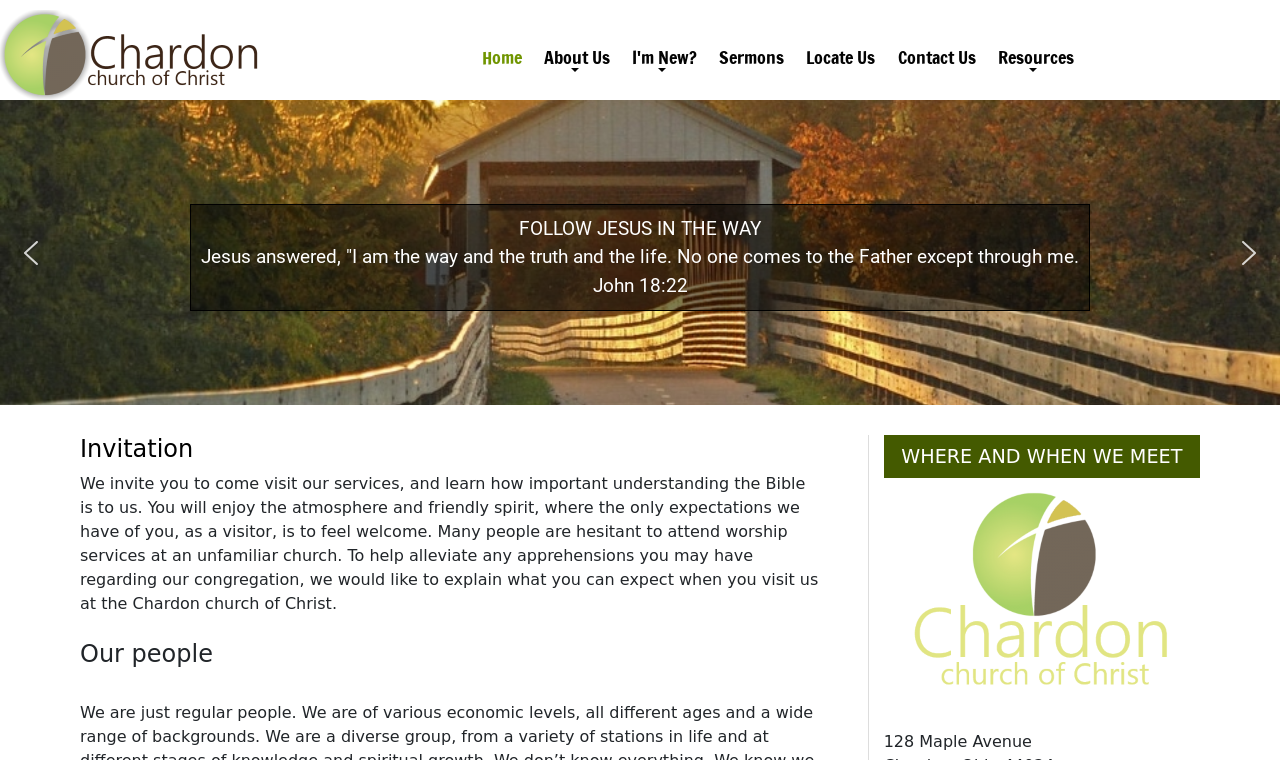What can visitors expect when attending a service?
Based on the image, answer the question with as much detail as possible.

The page explains what visitors can expect when attending a service, which is to feel welcome. This is mentioned in the StaticText element, which says 'You will enjoy the atmosphere and friendly spirit, where the only expectations we have of you, as a visitor, is to feel welcome.'